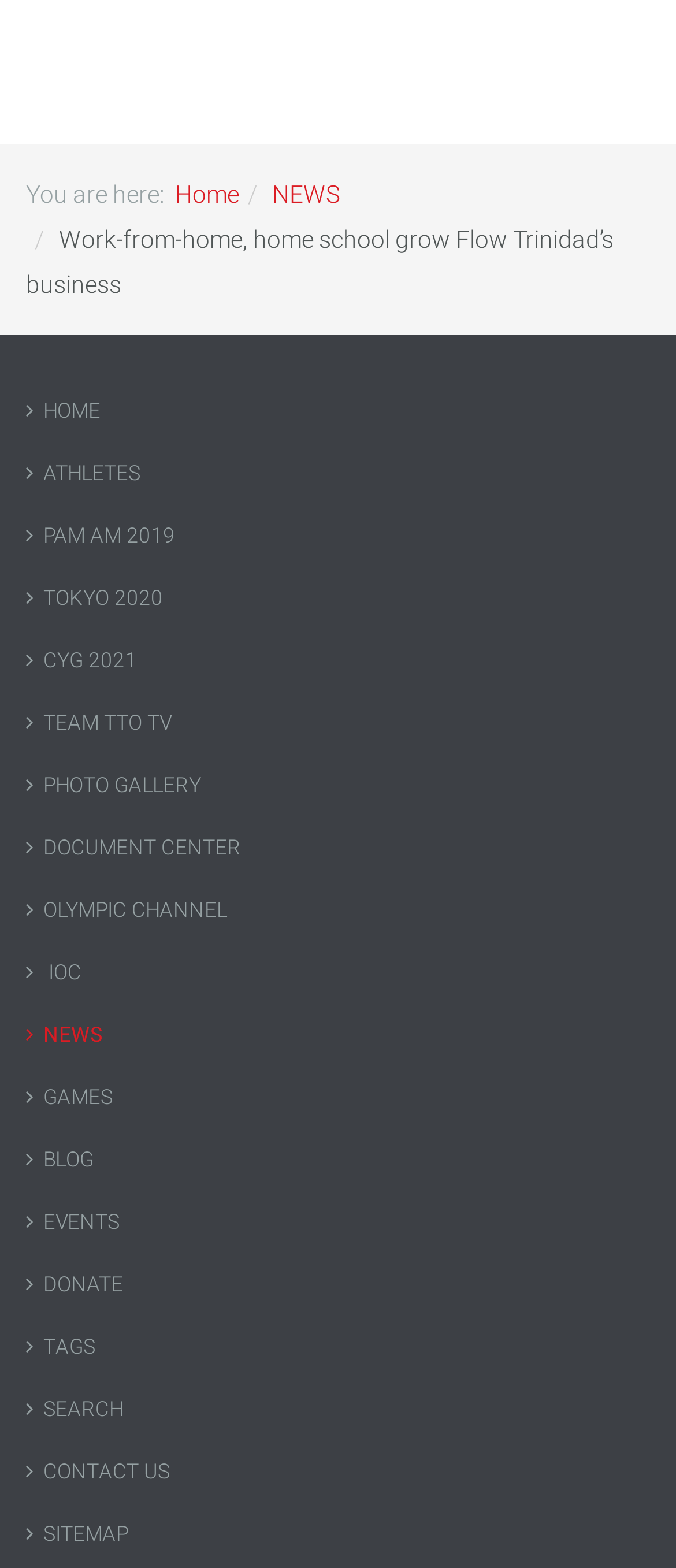Answer this question in one word or a short phrase: How many links are there in the main menu?

19